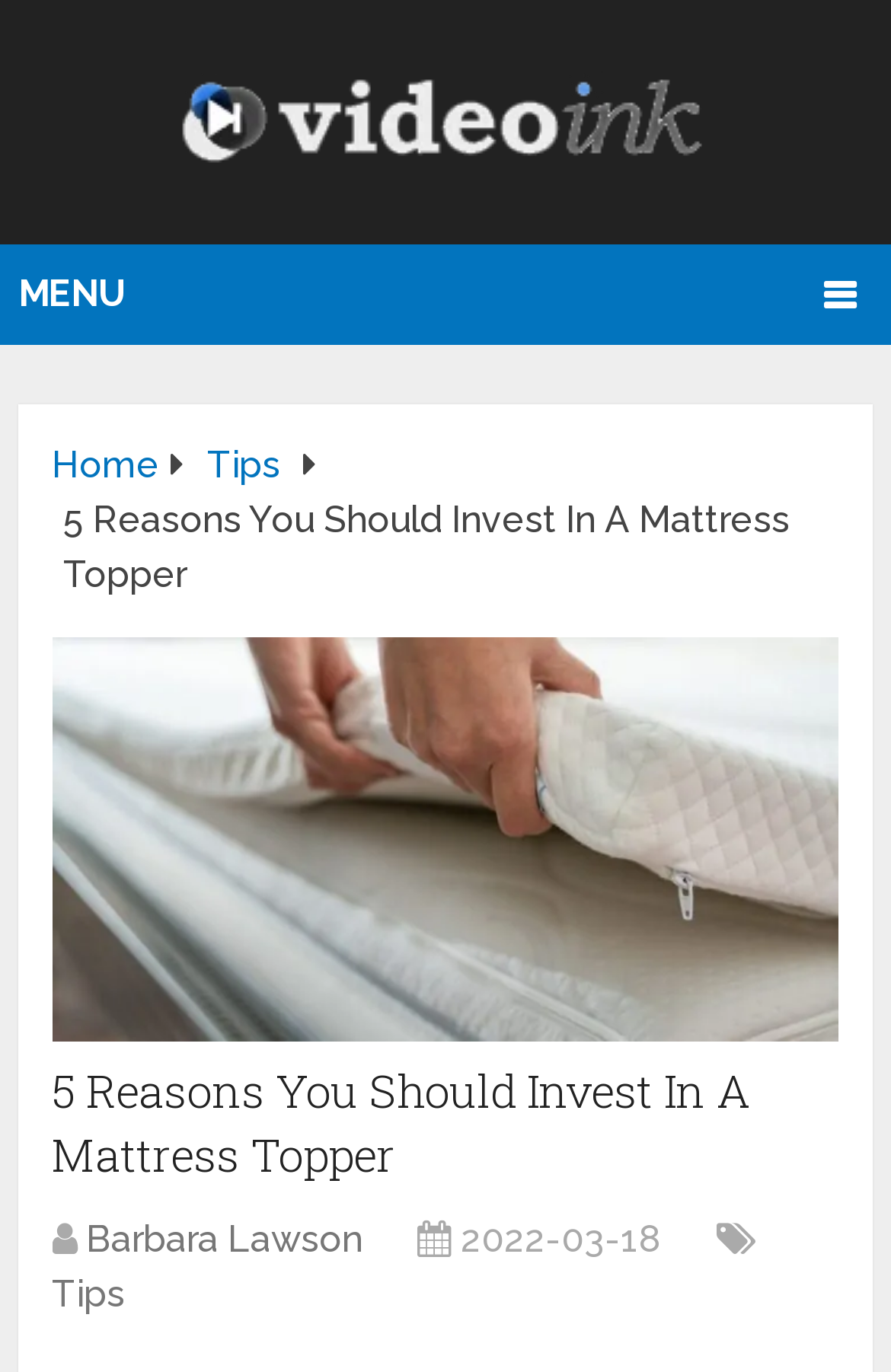What is the main title displayed on this webpage?

5 Reasons You Should Invest In A Mattress Topper